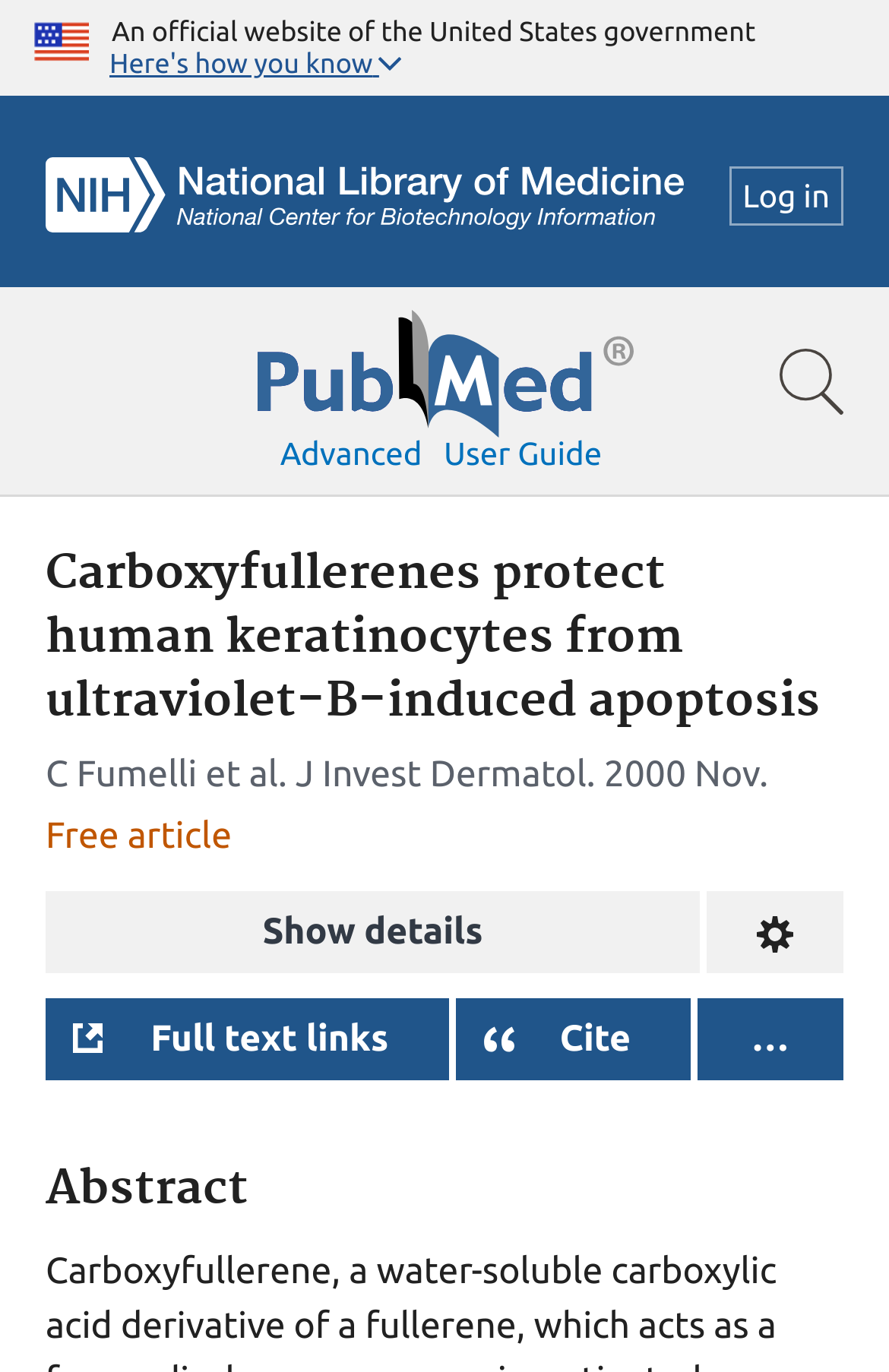What is the logo on the top left corner?
Please provide a single word or phrase in response based on the screenshot.

NCBI Logo